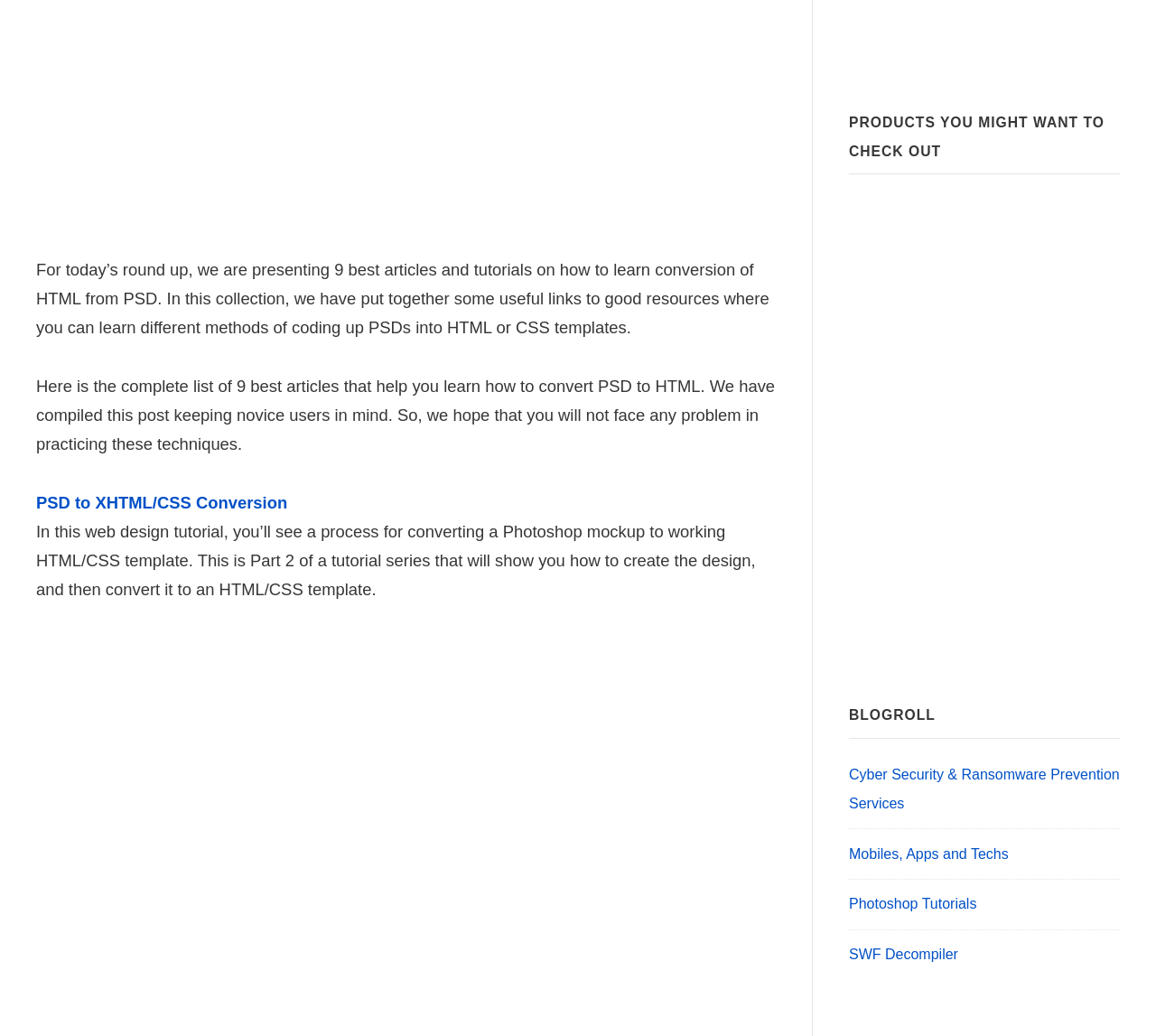Using the provided element description: "Photoshop Tutorials", identify the bounding box coordinates. The coordinates should be four floats between 0 and 1 in the order [left, top, right, bottom].

[0.734, 0.865, 0.845, 0.88]